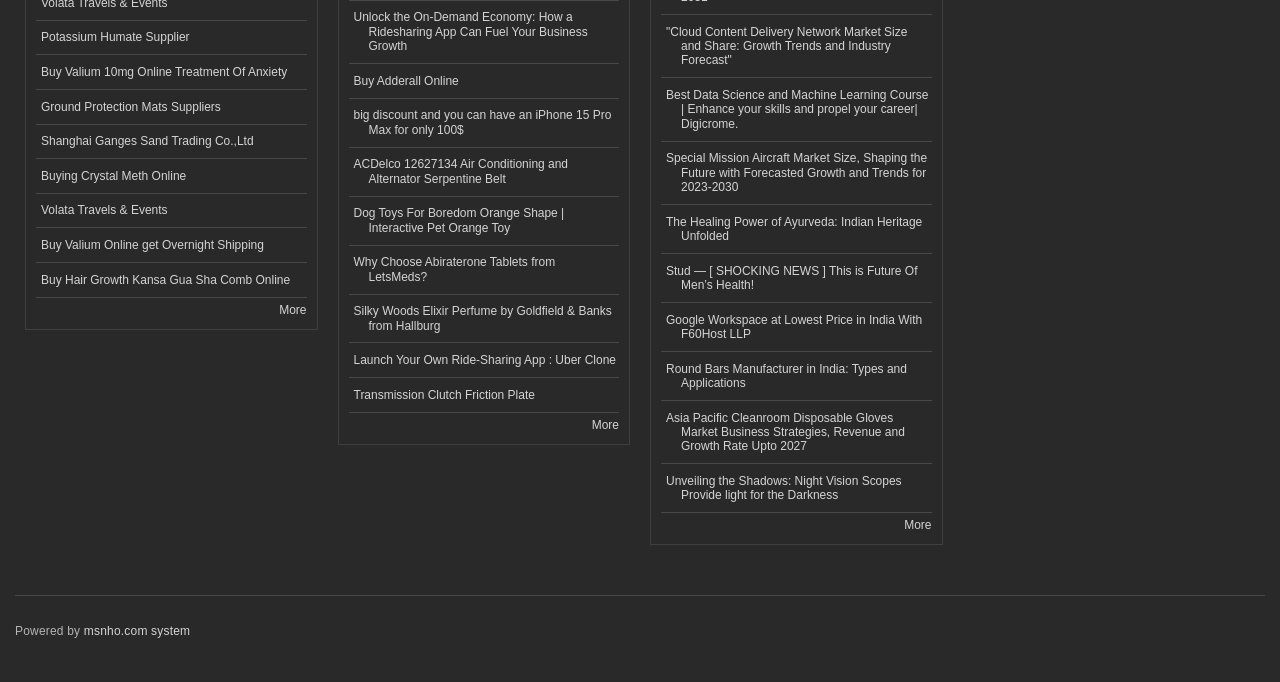Identify the bounding box coordinates of the clickable region required to complete the instruction: "Explore Ground Protection Mats Suppliers". The coordinates should be given as four float numbers within the range of 0 and 1, i.e., [left, top, right, bottom].

[0.028, 0.132, 0.239, 0.183]